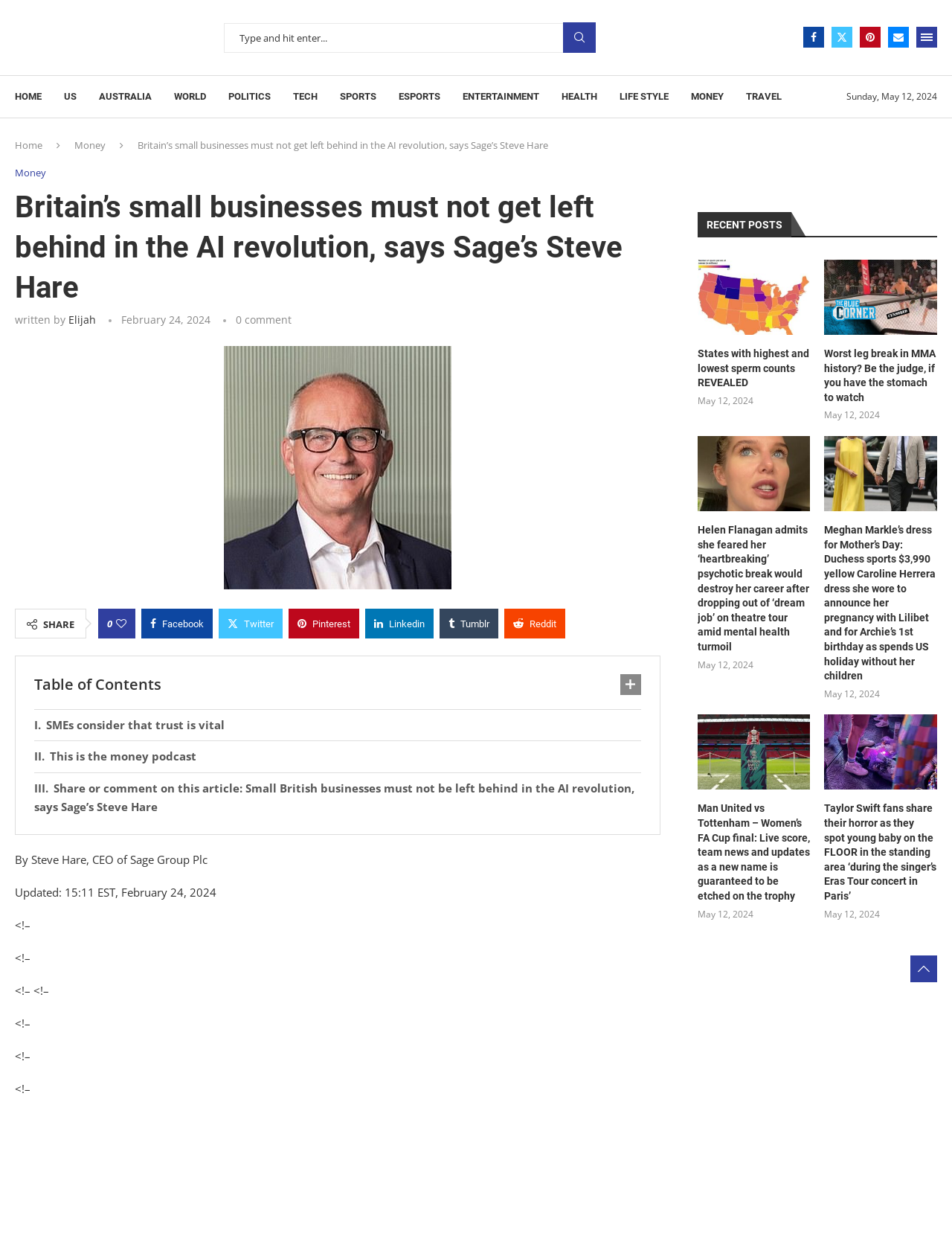Please determine the bounding box coordinates of the element's region to click in order to carry out the following instruction: "Go to the HOME page". The coordinates should be four float numbers between 0 and 1, i.e., [left, top, right, bottom].

[0.016, 0.062, 0.044, 0.095]